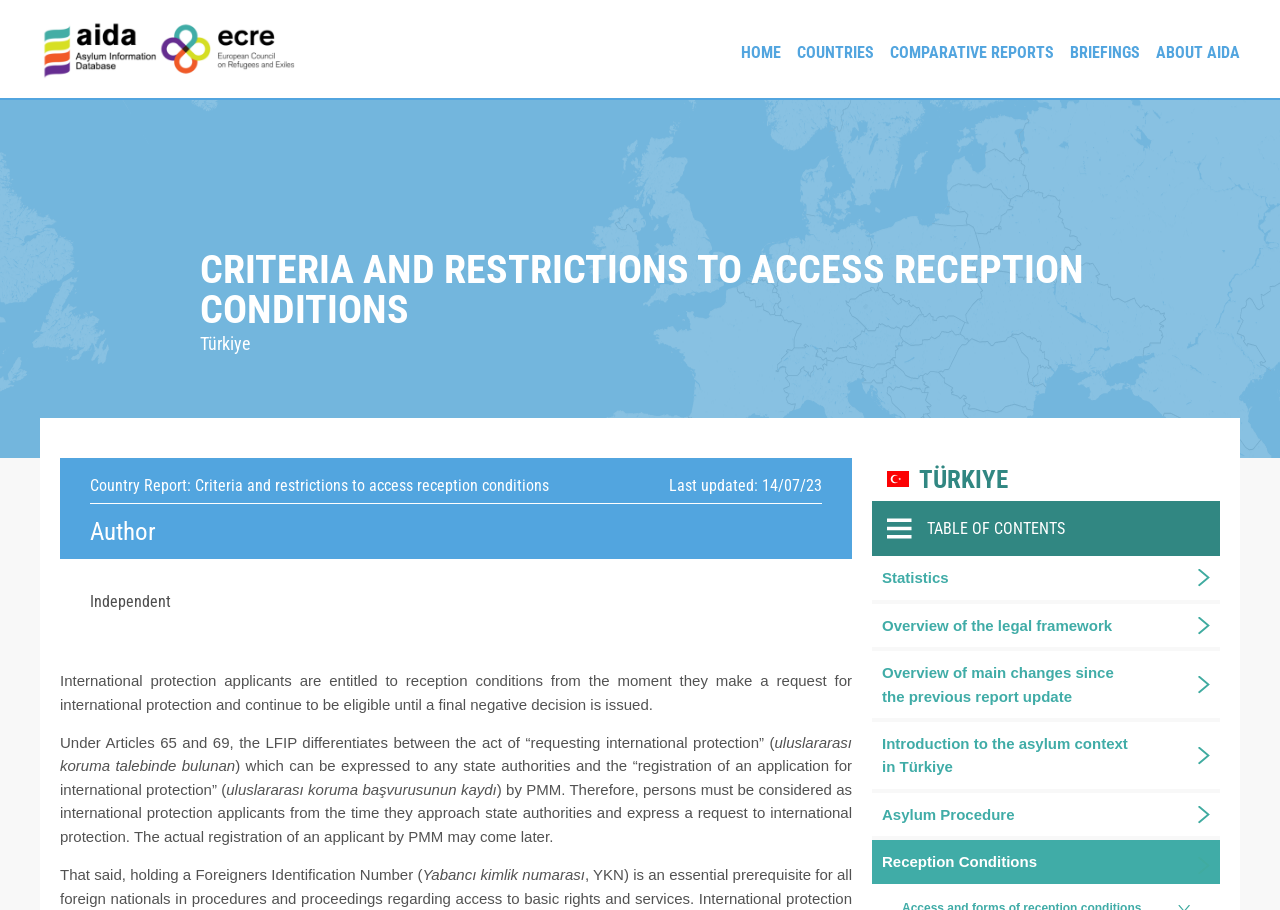Identify the bounding box coordinates of the element that should be clicked to fulfill this task: "view country report". The coordinates should be provided as four float numbers between 0 and 1, i.e., [left, top, right, bottom].

[0.07, 0.523, 0.152, 0.544]